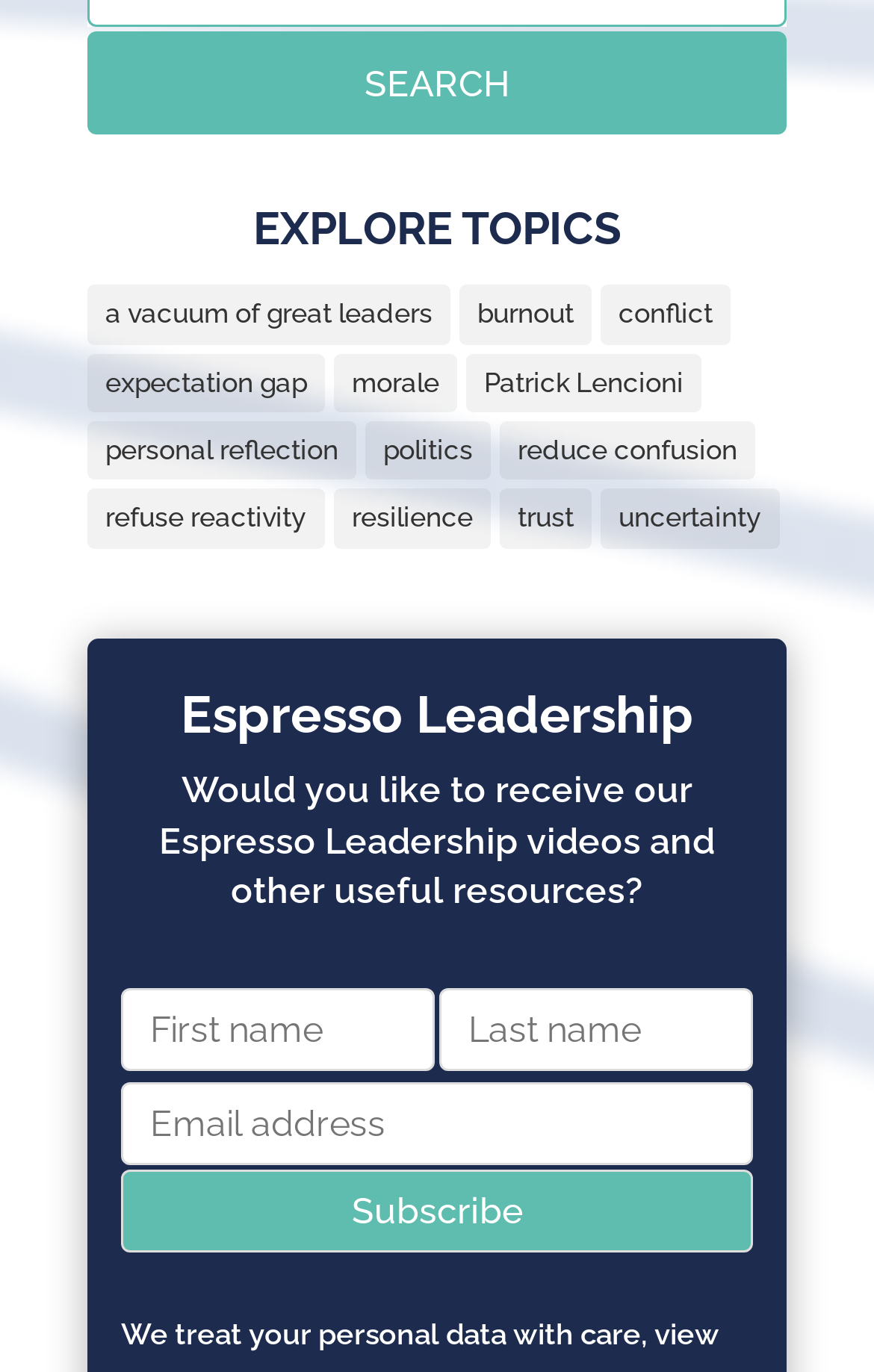What is the text on the search button?
Answer with a single word or phrase, using the screenshot for reference.

SEARCH